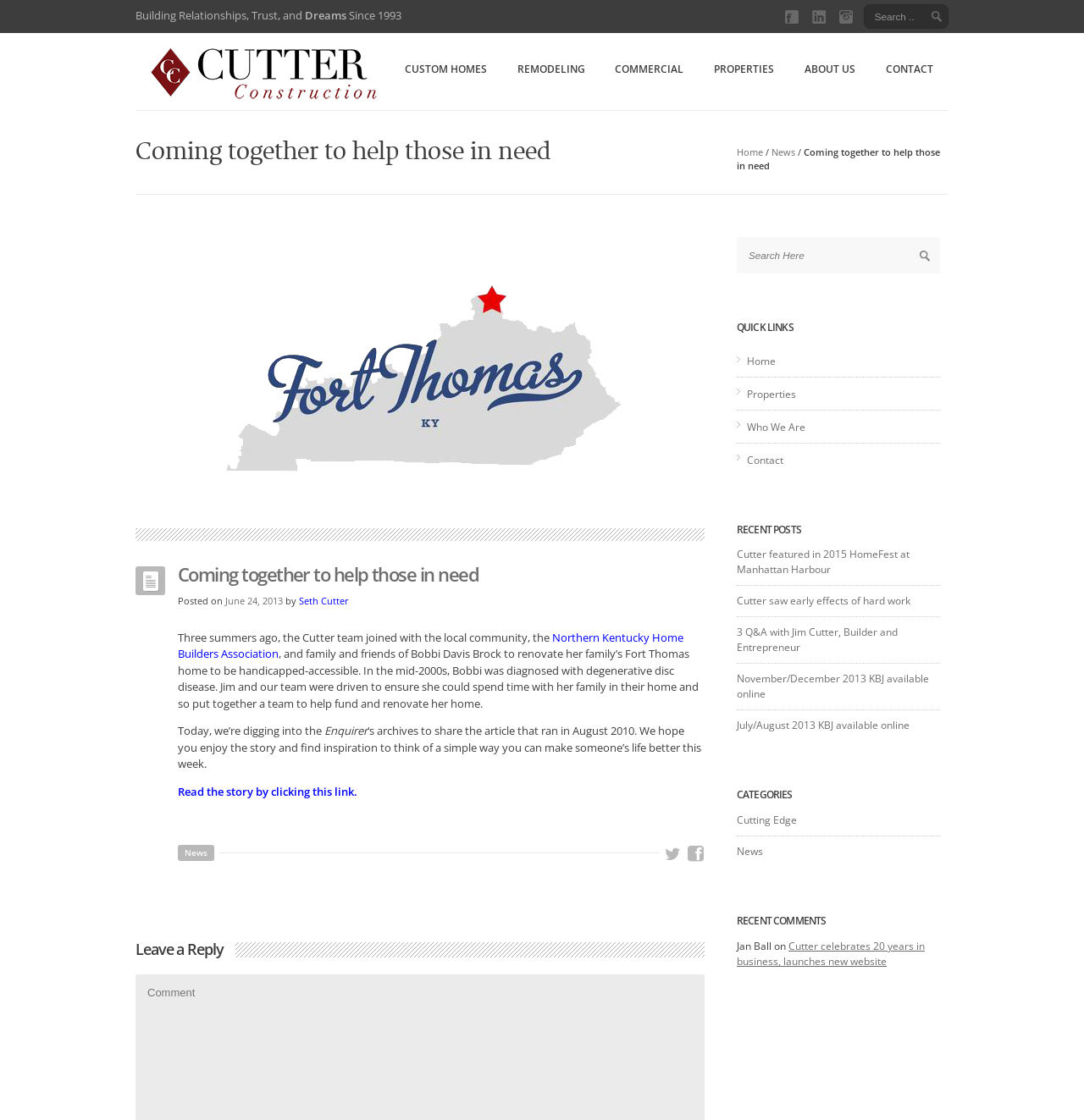Please provide a detailed answer to the question below based on the screenshot: 
Who wrote the latest article?

The author of the latest article is mentioned in the article itself, and it is Seth Cutter. This information can be found by reading the article content.